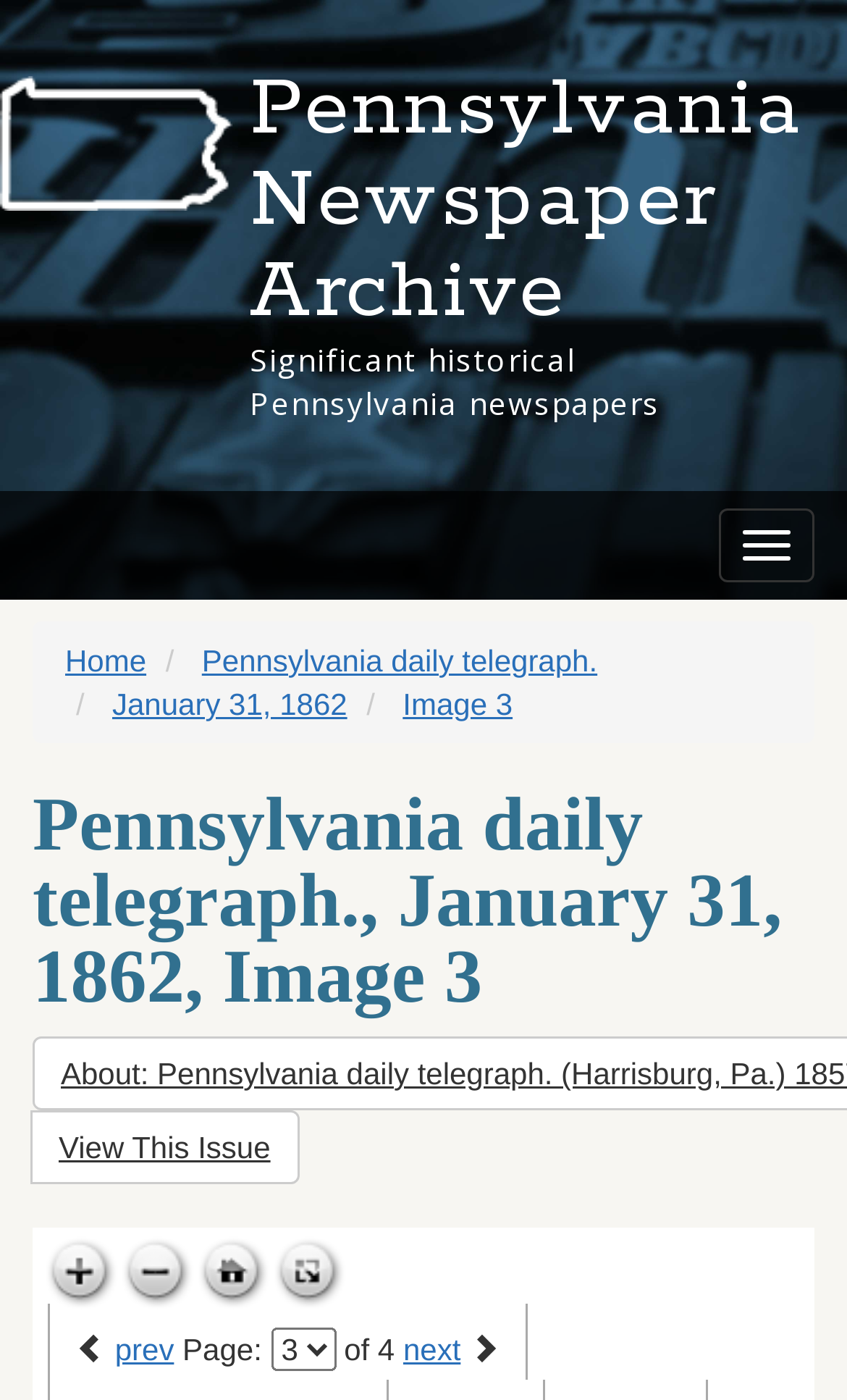Refer to the image and answer the question with as much detail as possible: What is the name of the newspaper?

I found the answer by looking at the heading 'Pennsylvania daily telegraph., January 31, 1862, Image 3' which suggests that 'Pennsylvania daily telegraph' is the name of the newspaper.